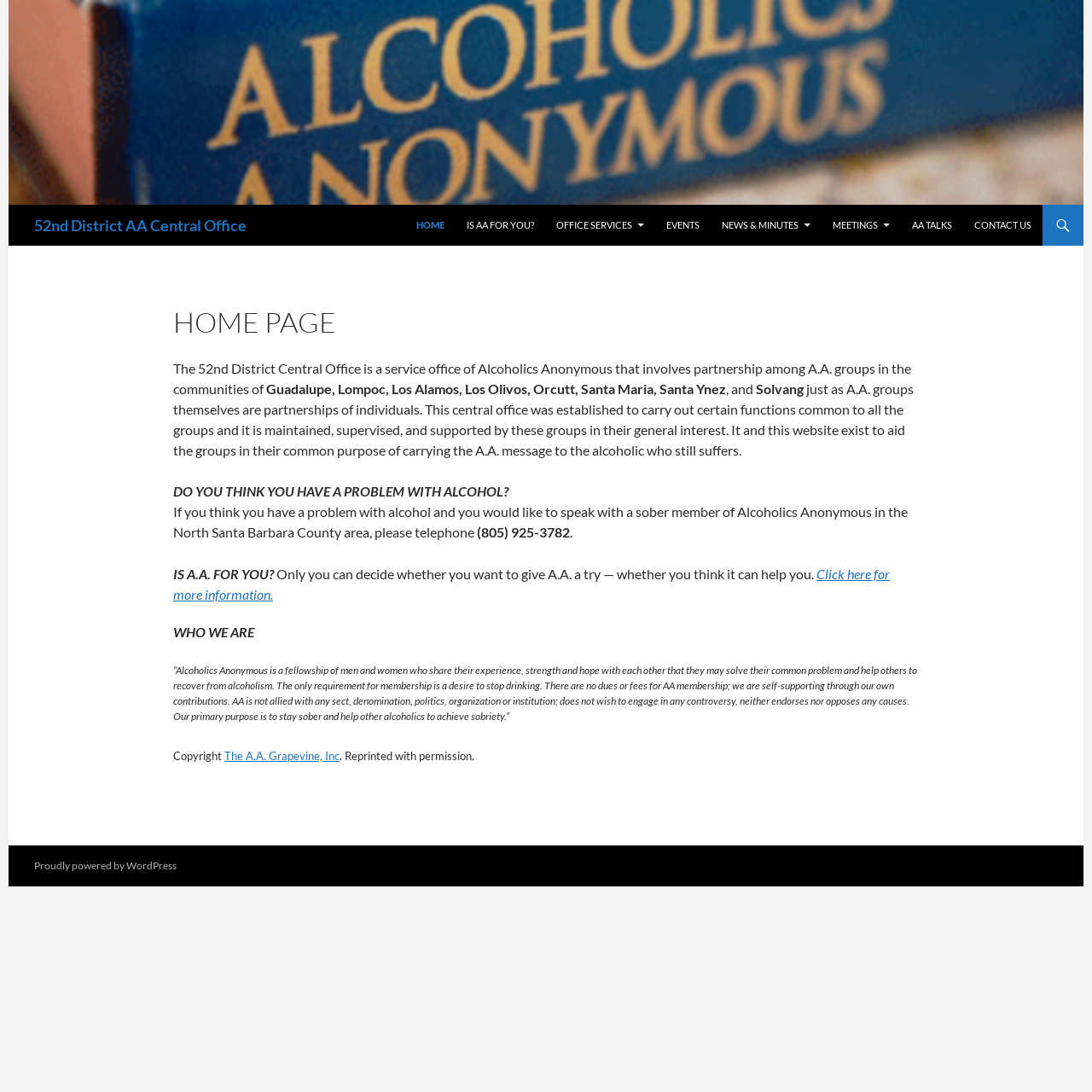Locate the bounding box coordinates of the area to click to fulfill this instruction: "Click the 'HOME' link". The bounding box should be presented as four float numbers between 0 and 1, in the order [left, top, right, bottom].

[0.372, 0.188, 0.416, 0.225]